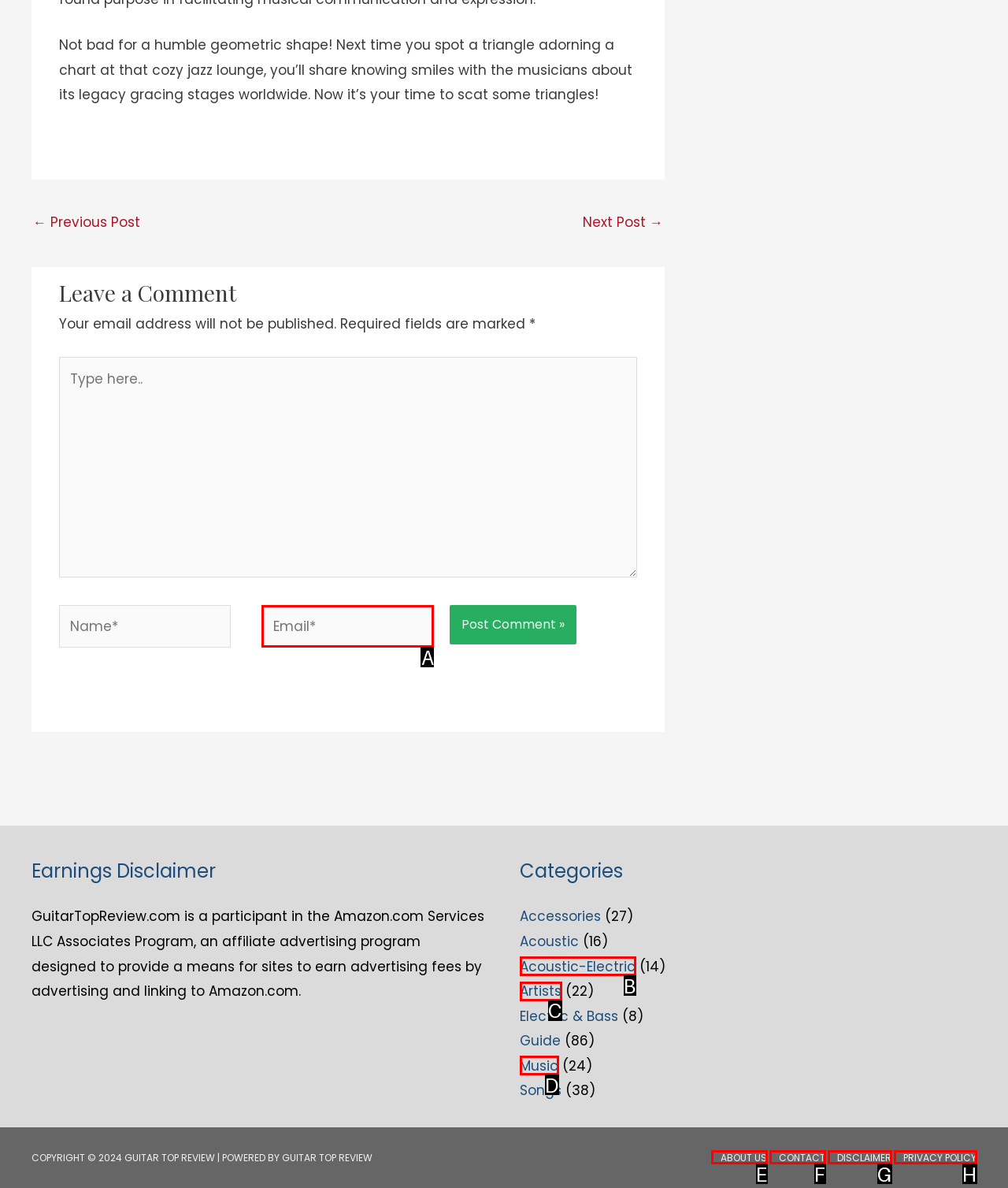Select the option that fits this description: Privacy Policy
Answer with the corresponding letter directly.

H